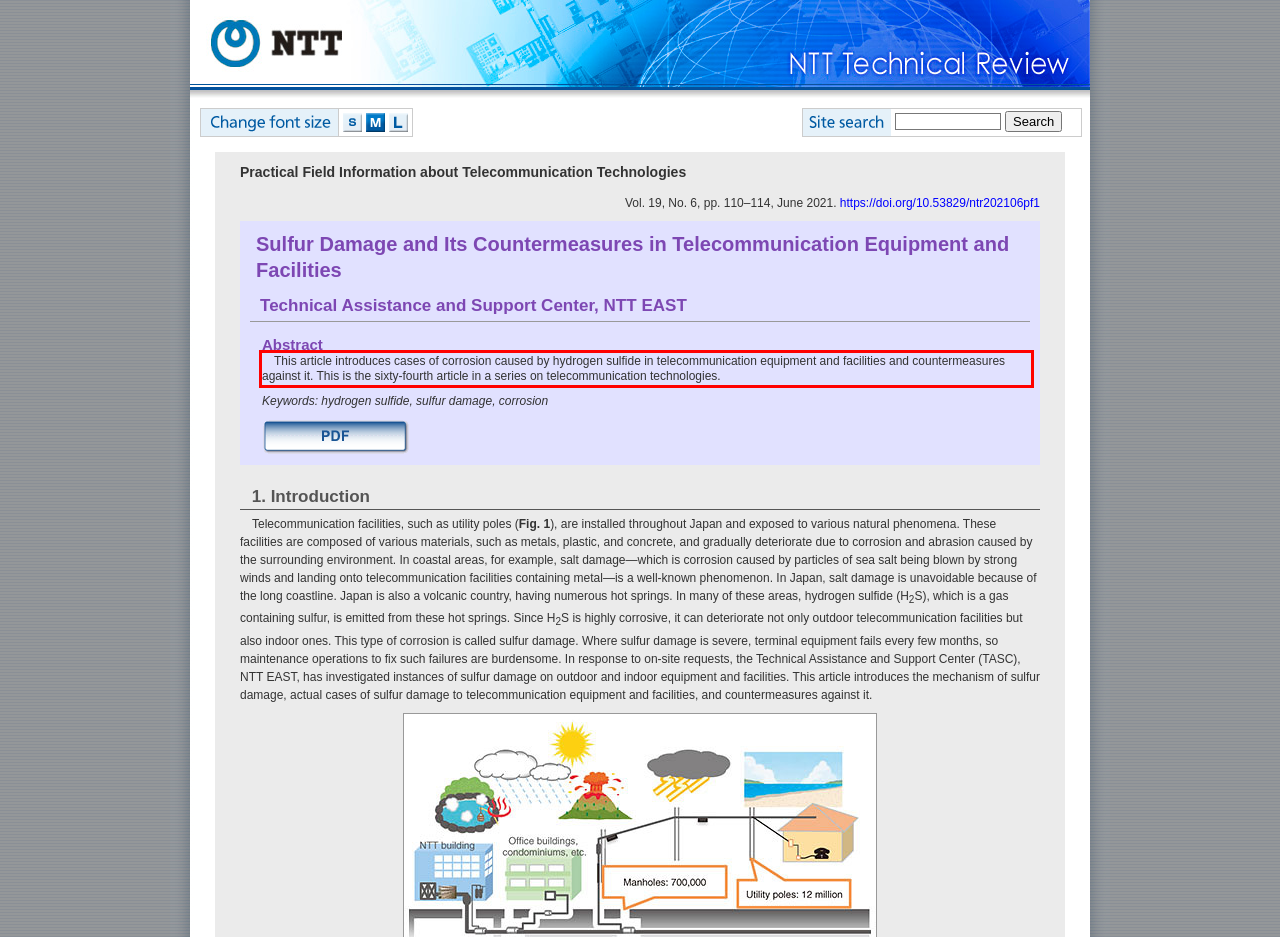Review the webpage screenshot provided, and perform OCR to extract the text from the red bounding box.

This article introduces cases of corrosion caused by hydrogen sulfide in telecommunication equipment and facilities and countermeasures against it. This is the sixty-fourth article in a series on telecommunication technologies.